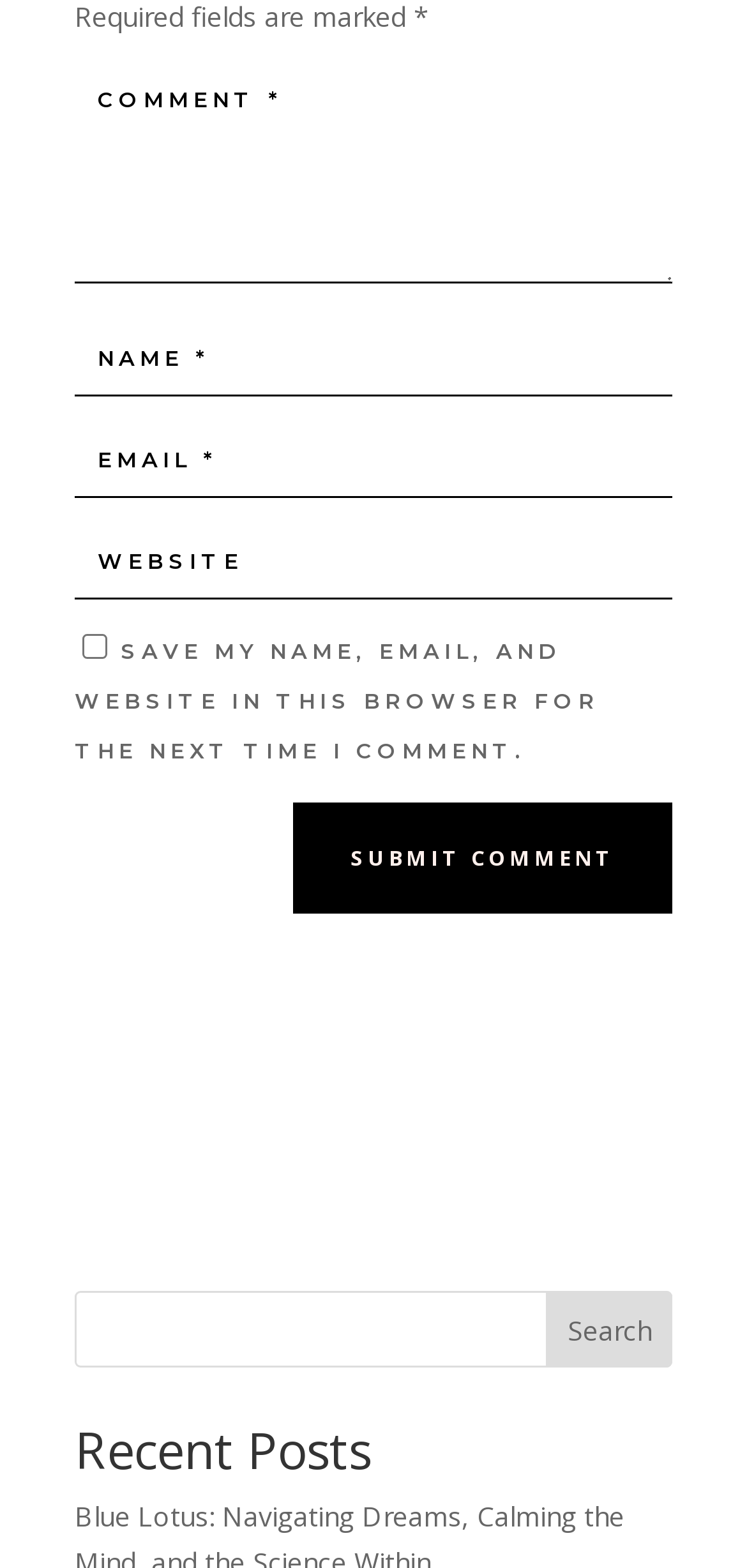Using the provided description: "parent_node: Search name="s"", find the bounding box coordinates of the corresponding UI element. The output should be four float numbers between 0 and 1, in the format [left, top, right, bottom].

[0.1, 0.824, 0.9, 0.873]